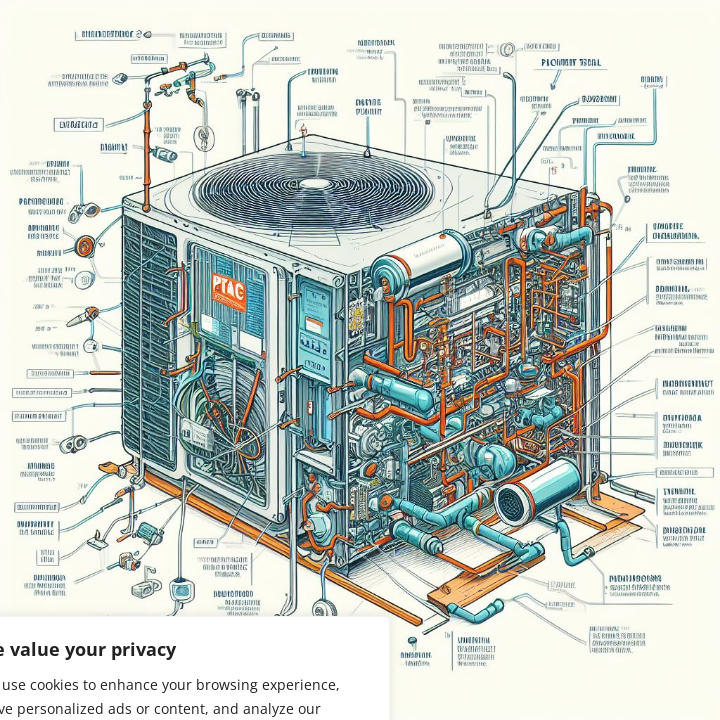Provide a comprehensive description of the image.

The image illustrates a detailed diagram of a Packaged Terminal Air Conditioner (PTAC), prominently labeled "PTAC" on its central panel. The structure features various components, including the fan and multiple pipes, depicted in an intricate network of lines and labels that indicate each part's function. The visual representation highlights key elements such as the compressor, evaporator, and control systems, demonstrating how they interconnect to operate efficiently. This informative graphic effectively communicates the complexity and importance of PTAC units within the HVAC system, which is essential for maintaining climate control in both residential and commercial environments.